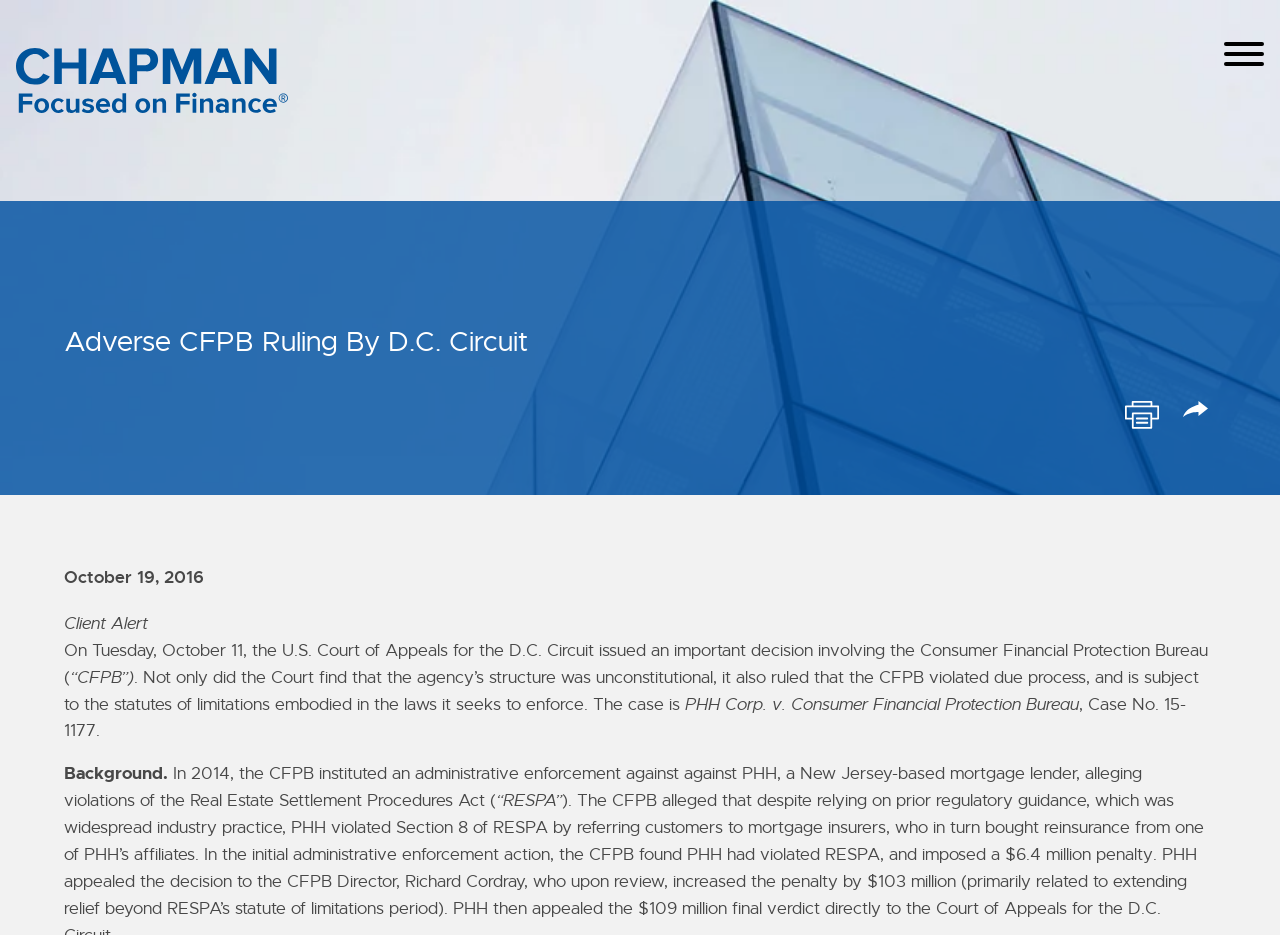Detail the features and information presented on the webpage.

The webpage is about a client alert from Chapman and Cutler LLP, a law firm, regarding an adverse CFPB ruling by the D.C. Circuit. At the top left, there is a link to the law firm's website, accompanied by a small image of the firm's logo. 

Below the law firm's link, there are three navigation links: "Main Content", "Main Menu", and a button labeled "Menu" at the top right corner. 

The main content of the webpage is divided into two sections. The first section is a heading that reads "Adverse CFPB Ruling By D.C. Circuit" and is located at the top center of the page. 

Below the heading, there is a link to print the content in PDF format, accompanied by a small image, and a button with a share icon, also accompanied by a small image, both located at the top right corner. 

The second section is a block of text that provides information about the client alert. The text is divided into several paragraphs, with the first paragraph providing the date of the alert, October 19, 2016. The following paragraphs discuss the details of the court's decision, including the ruling that the CFPB's structure is unconstitutional and that it violated due process. The text also mentions the case, PHH Corp. v. Consumer Financial Protection Bureau, and provides some background information on the case.